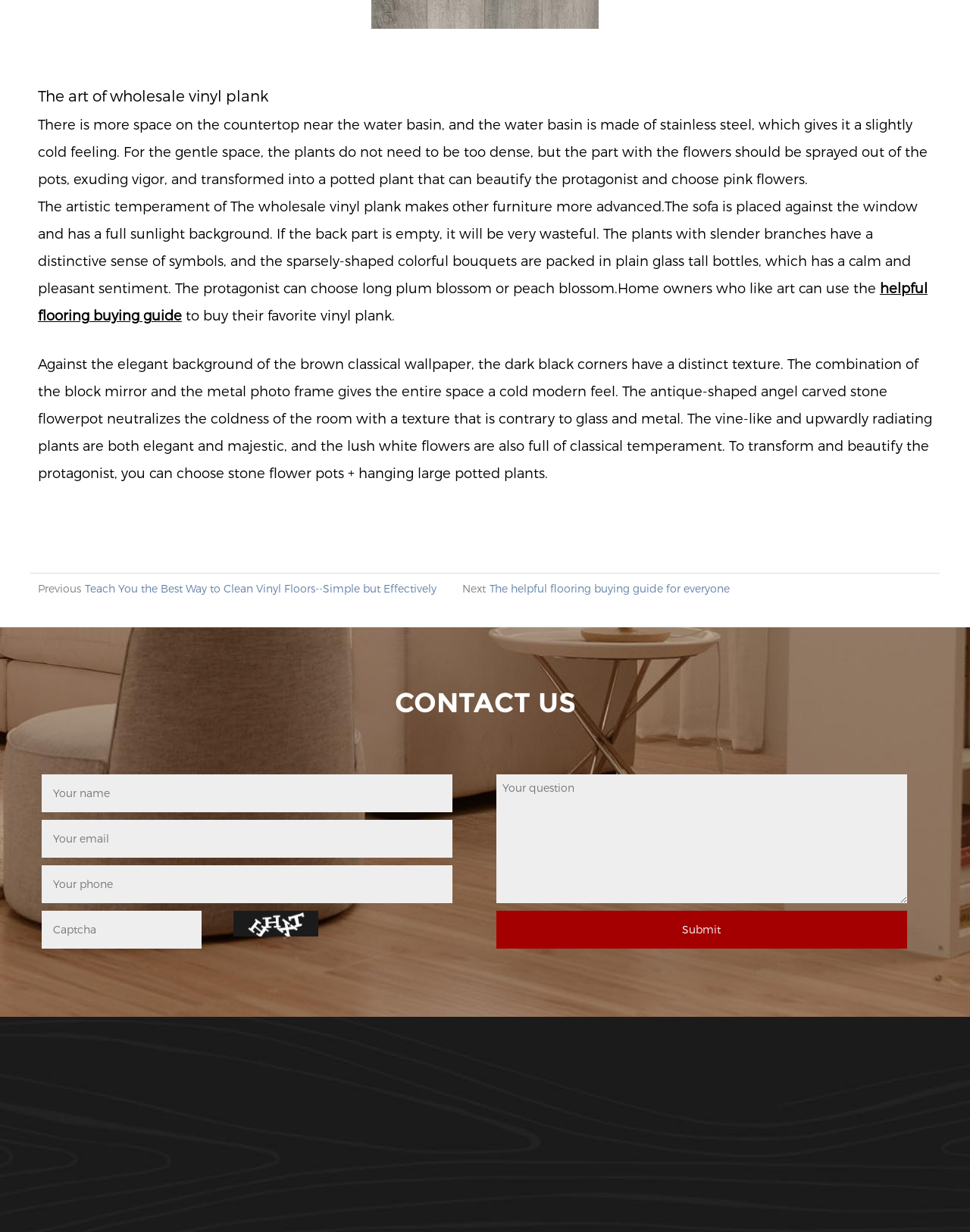Answer this question in one word or a short phrase: What is the purpose of the link 'helpful flooring buying guide'?

to guide flooring buying